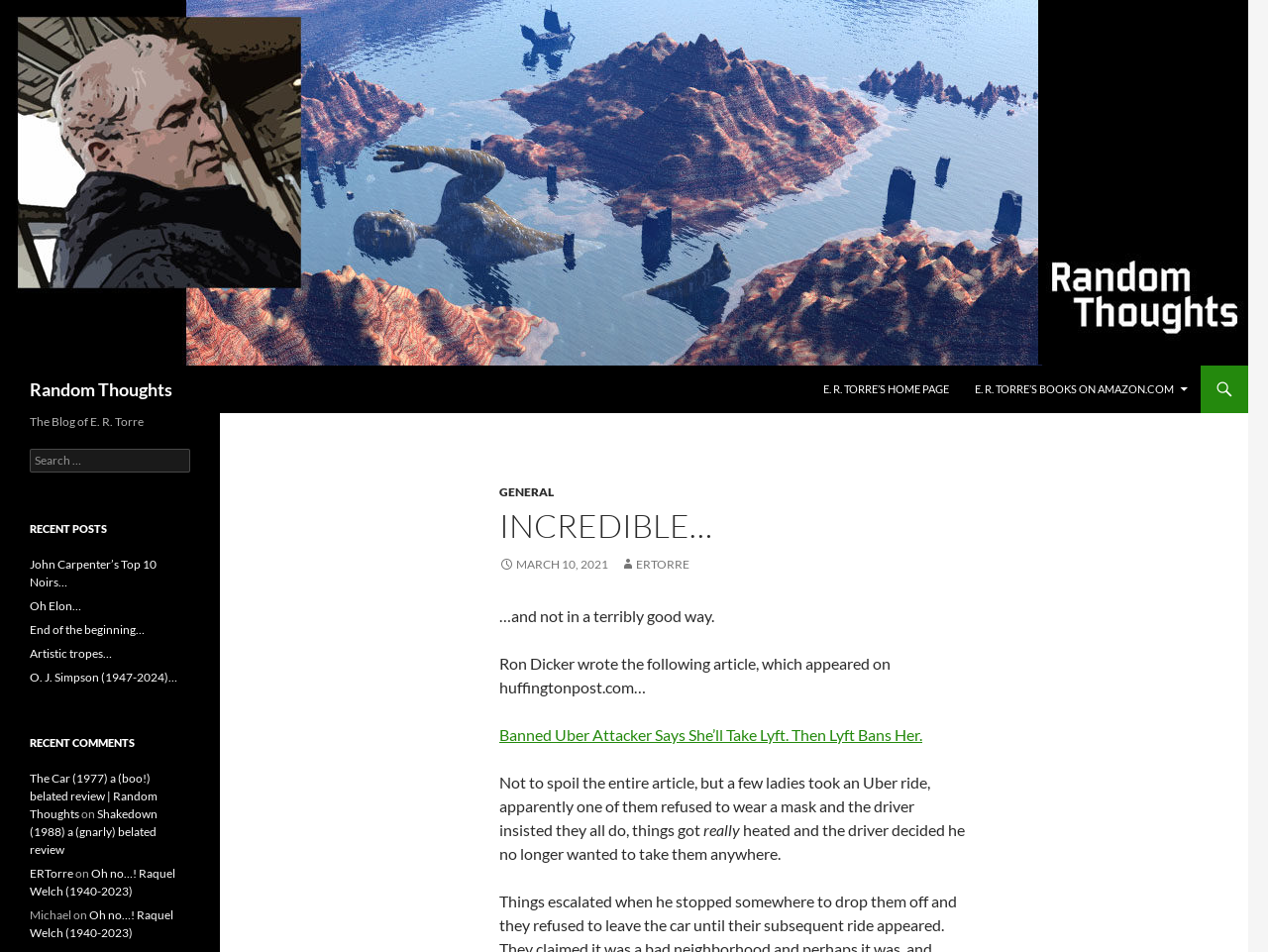Based on the image, provide a detailed and complete answer to the question: 
What is the name of the blog?

I determined the answer by looking at the top-left corner of the webpage, where I found a heading element with the text 'Random Thoughts'. This suggests that the blog's name is 'Random Thoughts'.